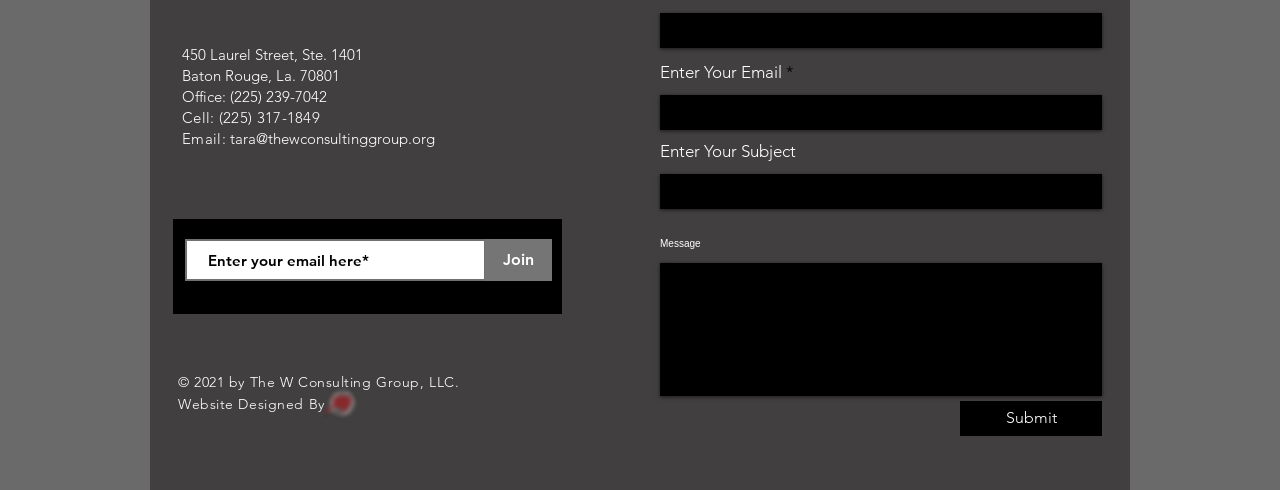What is the purpose of the form?
Look at the image and provide a short answer using one word or a phrase.

To join or send a message